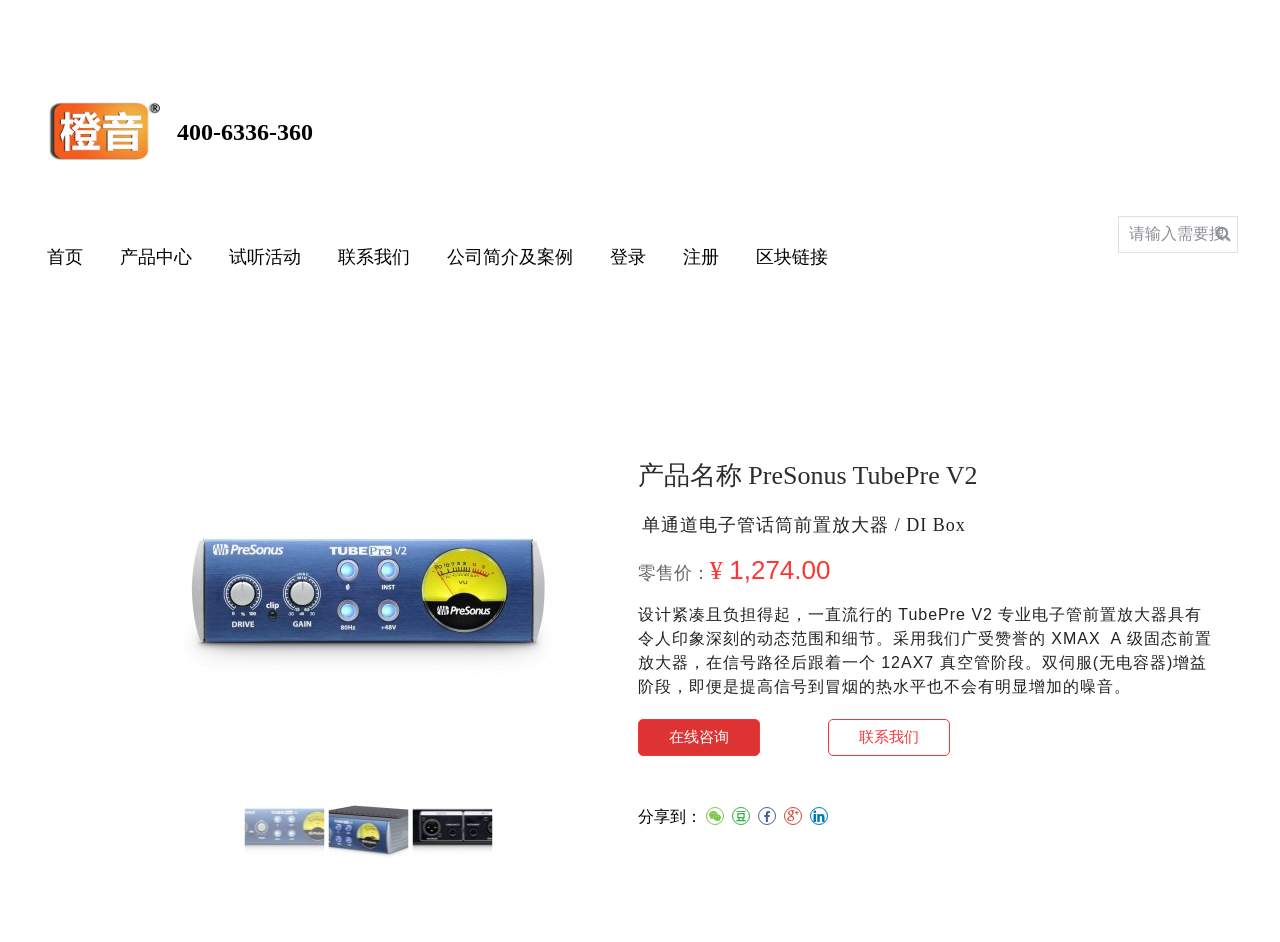Using floating point numbers between 0 and 1, provide the bounding box coordinates in the format (top-left x, top-left y, bottom-right x, bottom-right y). Locate the UI element described here: 联系我们

[0.263, 0.252, 0.321, 0.295]